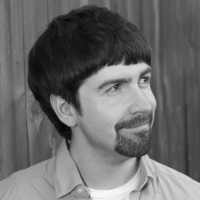Is the man looking directly at the camera?
Please respond to the question with as much detail as possible.

The caption states that the man is 'looking slightly off-camera', which means he is not looking directly at the camera, but rather at a point slightly to the side.